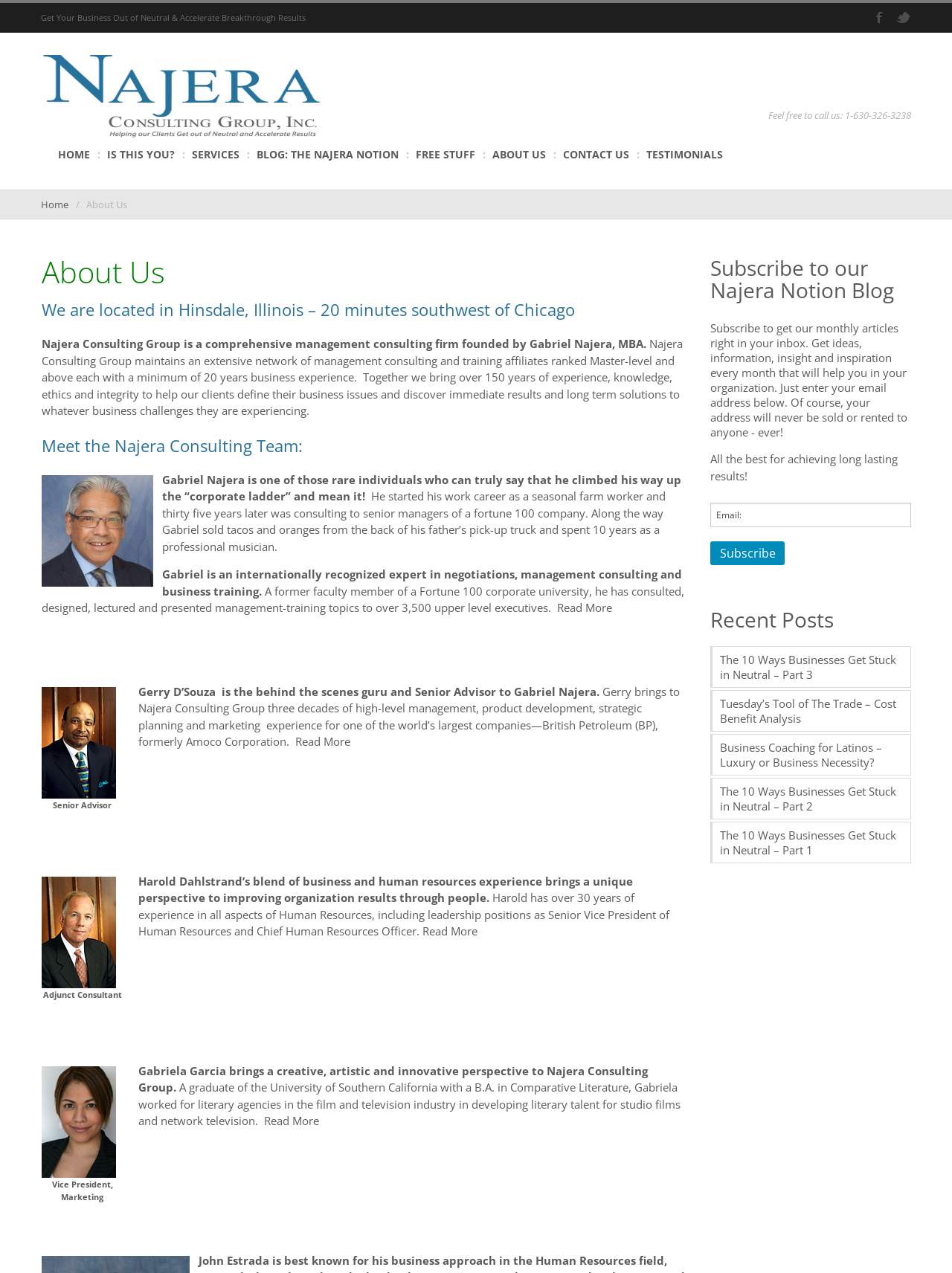Give an extensive and precise description of the webpage.

This webpage is about Najera Consulting Group, a comprehensive management consulting firm founded by Gabriel Najera, MBA. The page is divided into several sections. At the top, there is a heading "Get Your Business Out of Neutral & Accelerate Breakthrough Results" followed by social media links to Facebook and Twitter. Below this, there is a call-to-action button "Get Your Business Out of Neutral" and a phone number "1-630-326-3238" to contact the firm.

The main navigation menu is located below, with links to "HOME", "IS THIS YOU?", "SERVICES", "BLOG: THE NAJERA NOTION", "FREE STUFF", "ABOUT US", "CONTACT US", and "TESTIMONIALS". 

The "About Us" section is the main content of the page, which provides an overview of the firm's location, mission, and services. There is a heading "About Us" followed by a brief description of the firm. Below this, there is a section "Meet the Najera Consulting Team" which features four team members: Gabriel Najera, Gerry D'Souza, Harold Dahlstrand, and Gabriela Garcia. Each team member has a brief bio, a photo, and a "Read More" link to learn more about them.

On the right side of the page, there is a complementary section with a heading "Subscribe to our Najera Notion Blog". This section allows users to subscribe to the firm's blog by entering their email address. There is also a list of recent blog posts with links to read more.

Overall, the webpage provides a professional and informative overview of Najera Consulting Group, its services, and its team members.